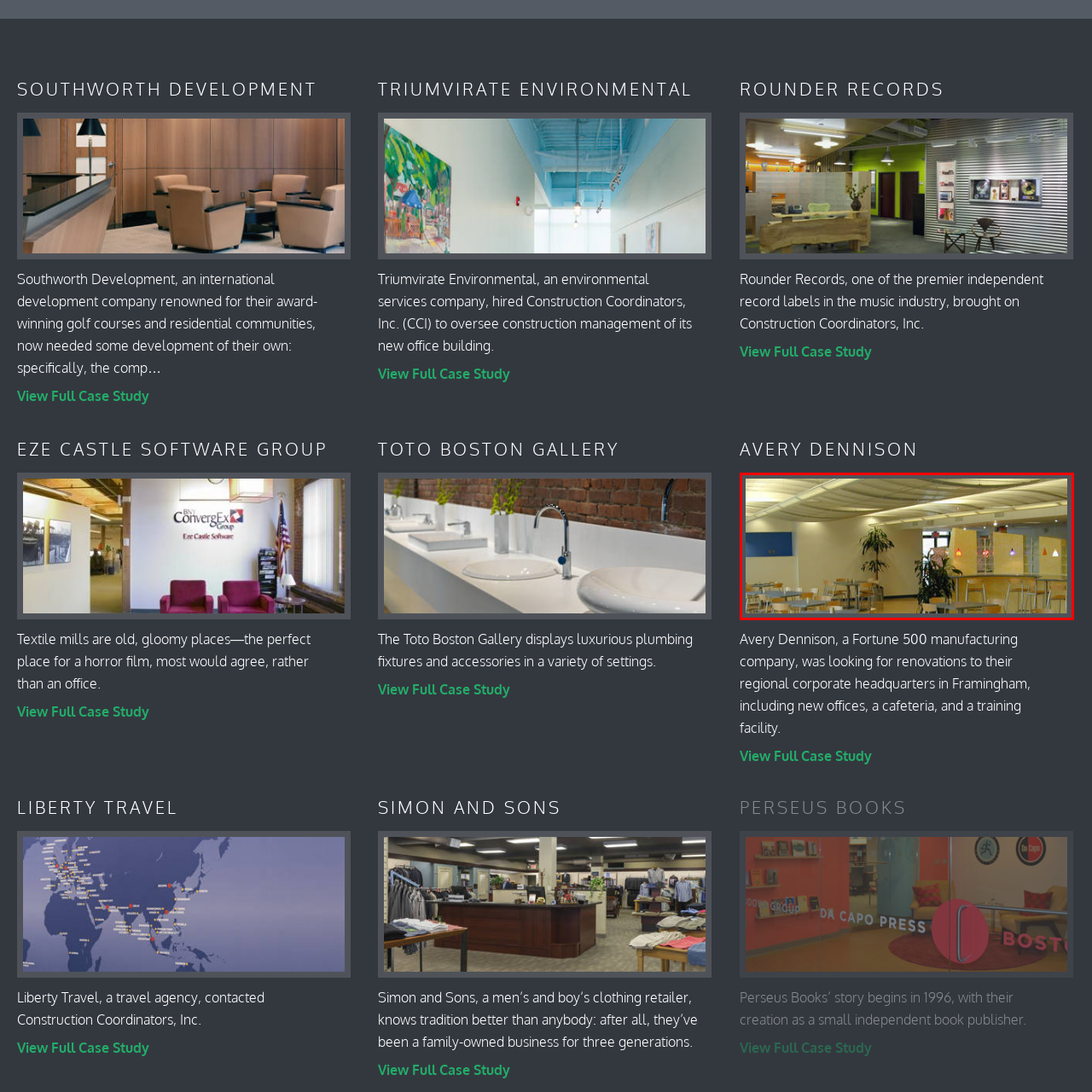What is the design of the ceiling?
Pay attention to the image outlined by the red bounding box and provide a thorough explanation in your answer, using clues from the image.

The caption states that the ceiling is 'adorned with an elegant, wave-like design' which contributes to a contemporary ambiance, implying that the design of the ceiling is wave-like.